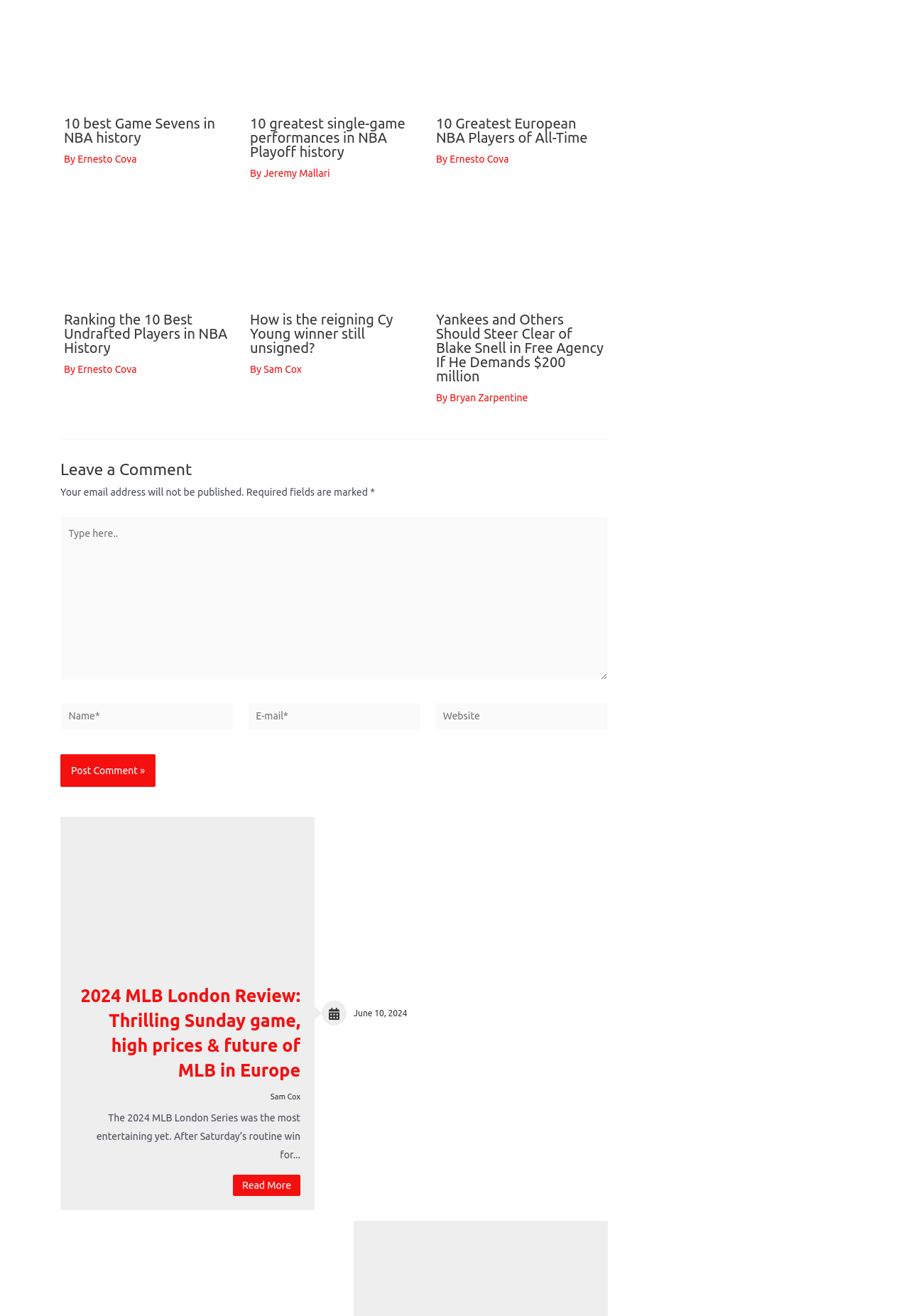Show the bounding box coordinates of the region that should be clicked to follow the instruction: "Leave a reply."

None